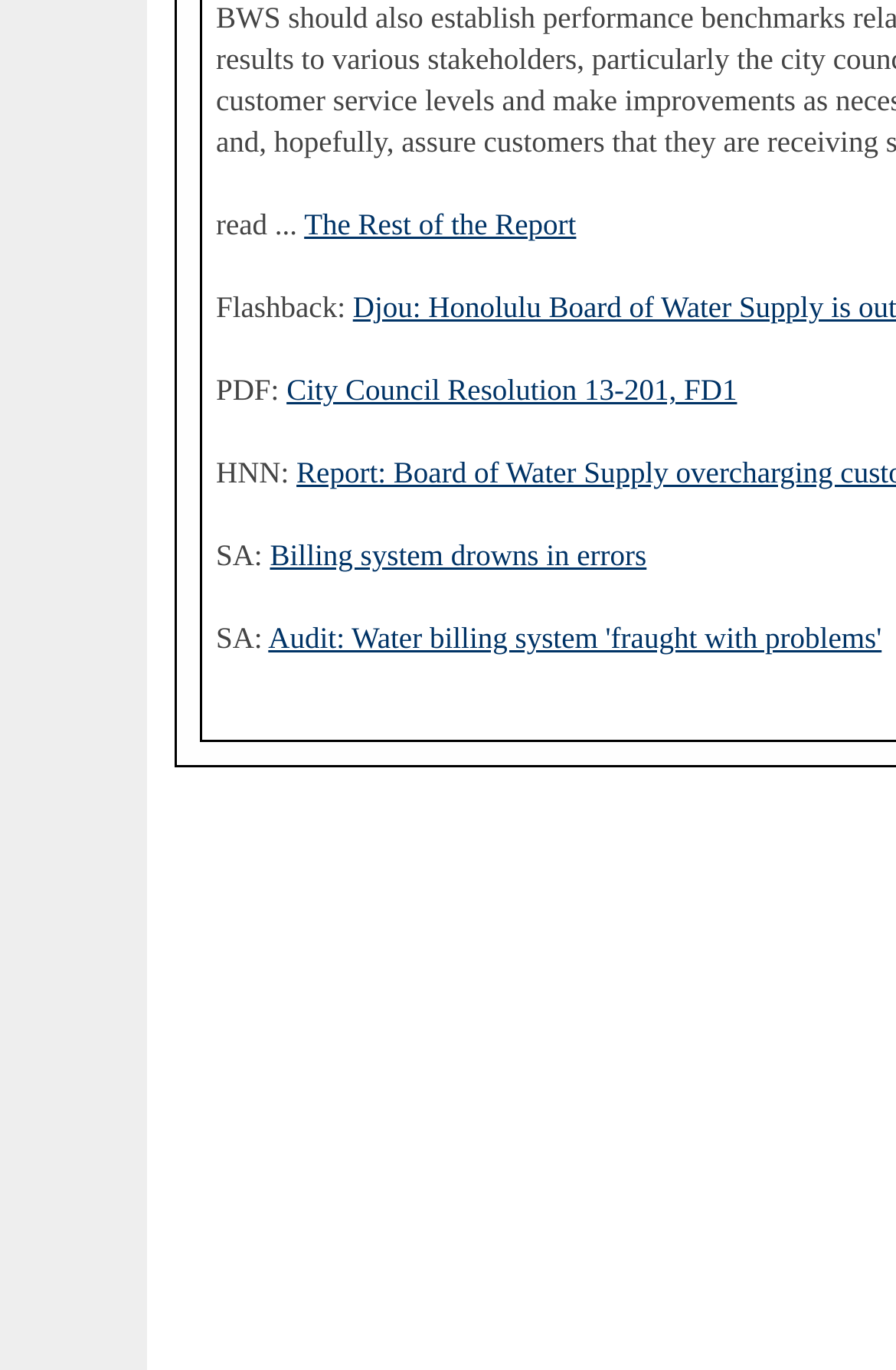What is the link below 'HNN:'?
Please provide a single word or phrase based on the screenshot.

Billing system drowns in errors